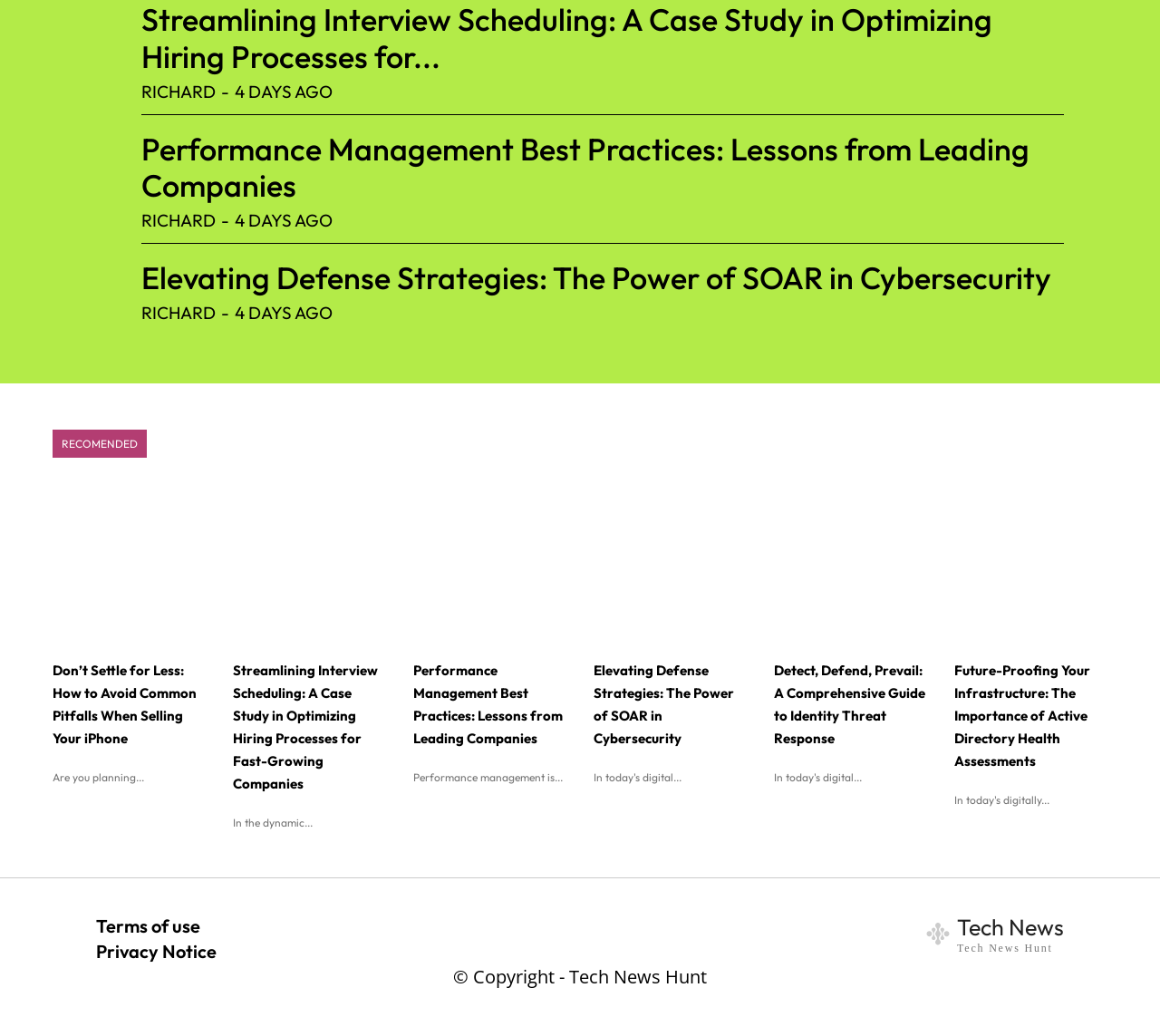What is the author of the first article?
Answer the question with a thorough and detailed explanation.

The first article has a heading 'Streamlining Interview Scheduling: A Case Study in Optimizing Hiring Processes for...' and below it, there is a link 'RICHARD' which indicates the author of the article.